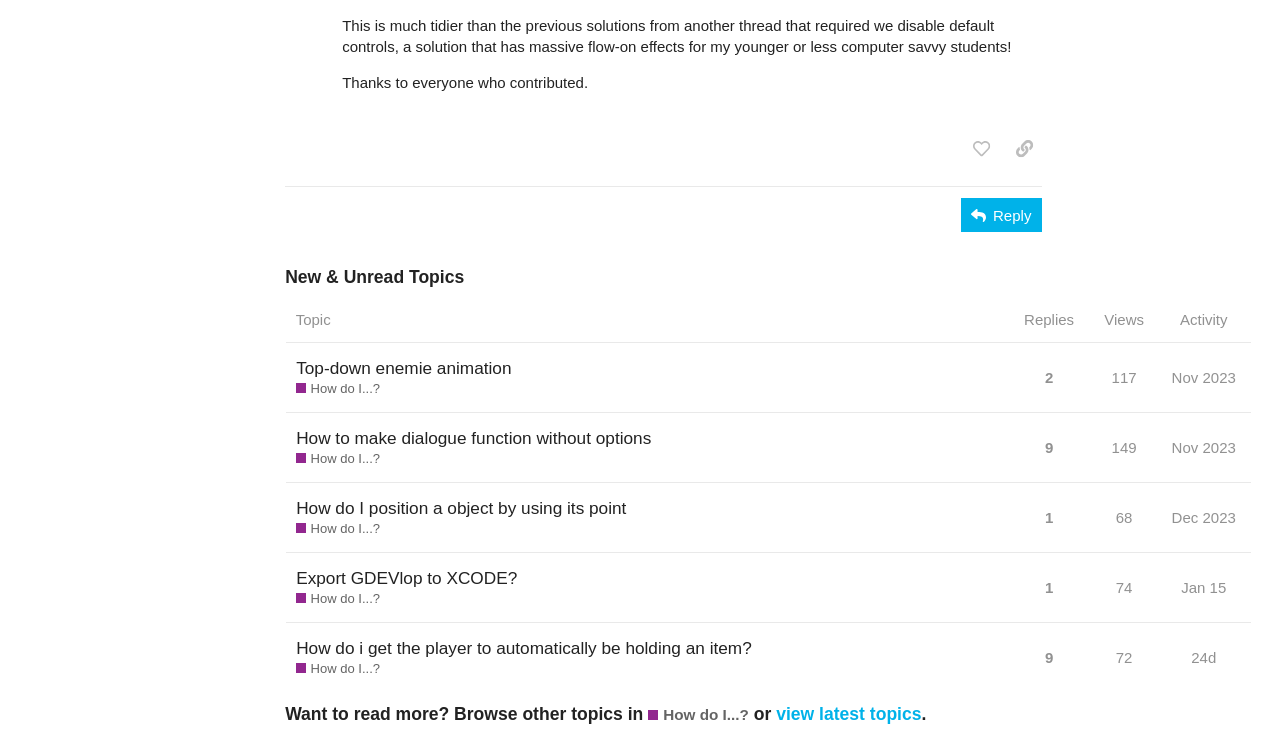Based on the provided description, "Export GDEVlop to XCODE?", find the bounding box of the corresponding UI element in the screenshot.

[0.231, 0.739, 0.404, 0.805]